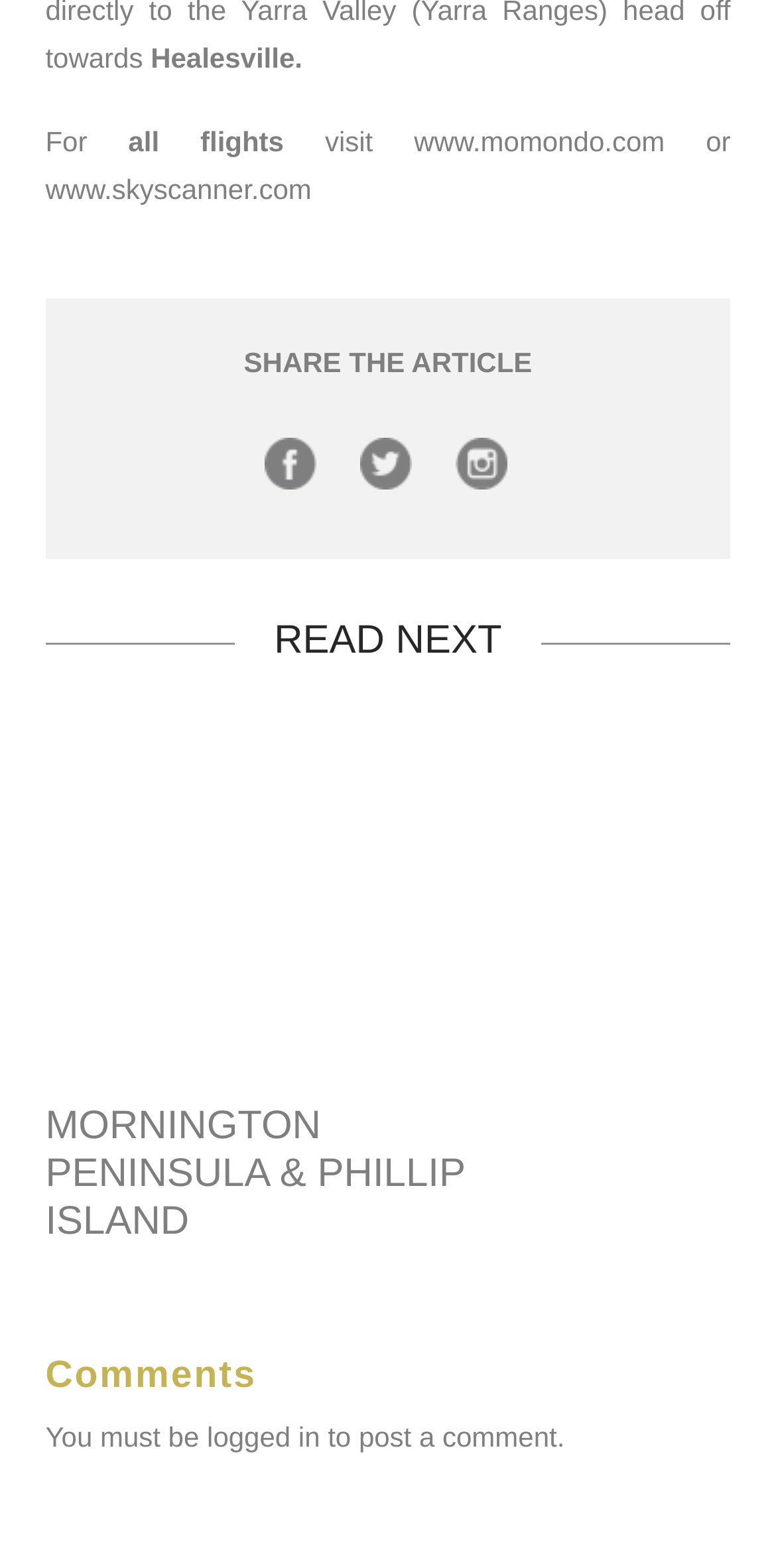How many images are present in the 'MORNINGTON PENINSULA & PHILLIP ISLAND' section?
Please respond to the question with a detailed and well-explained answer.

The 'MORNINGTON PENINSULA & PHILLIP ISLAND' section contains a heading element and an image element, indicating that there is one image present in this section.